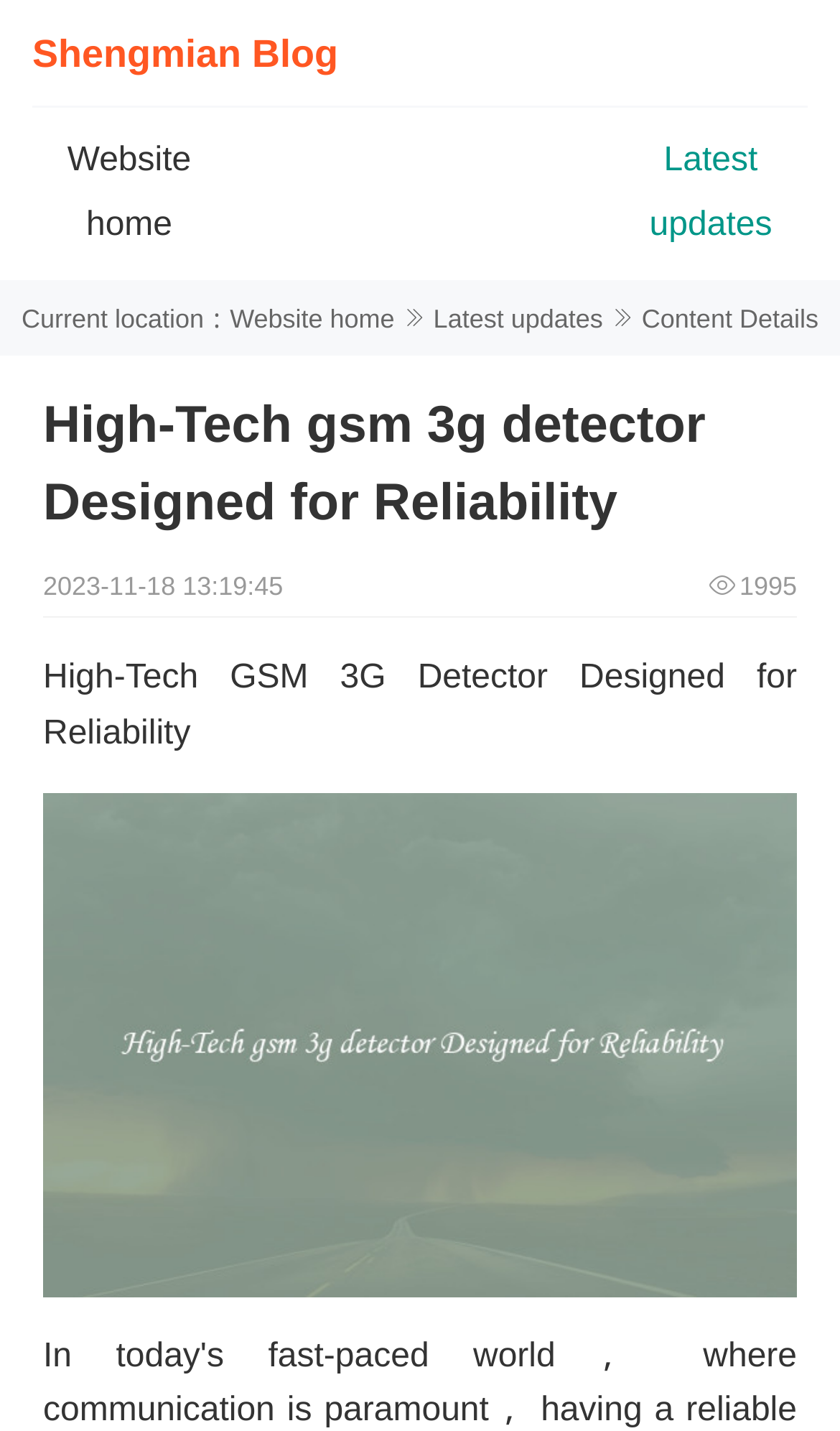Find the bounding box coordinates for the HTML element described in this sentence: "Latest updates". Provide the coordinates as four float numbers between 0 and 1, in the format [left, top, right, bottom].

[0.773, 0.099, 0.919, 0.17]